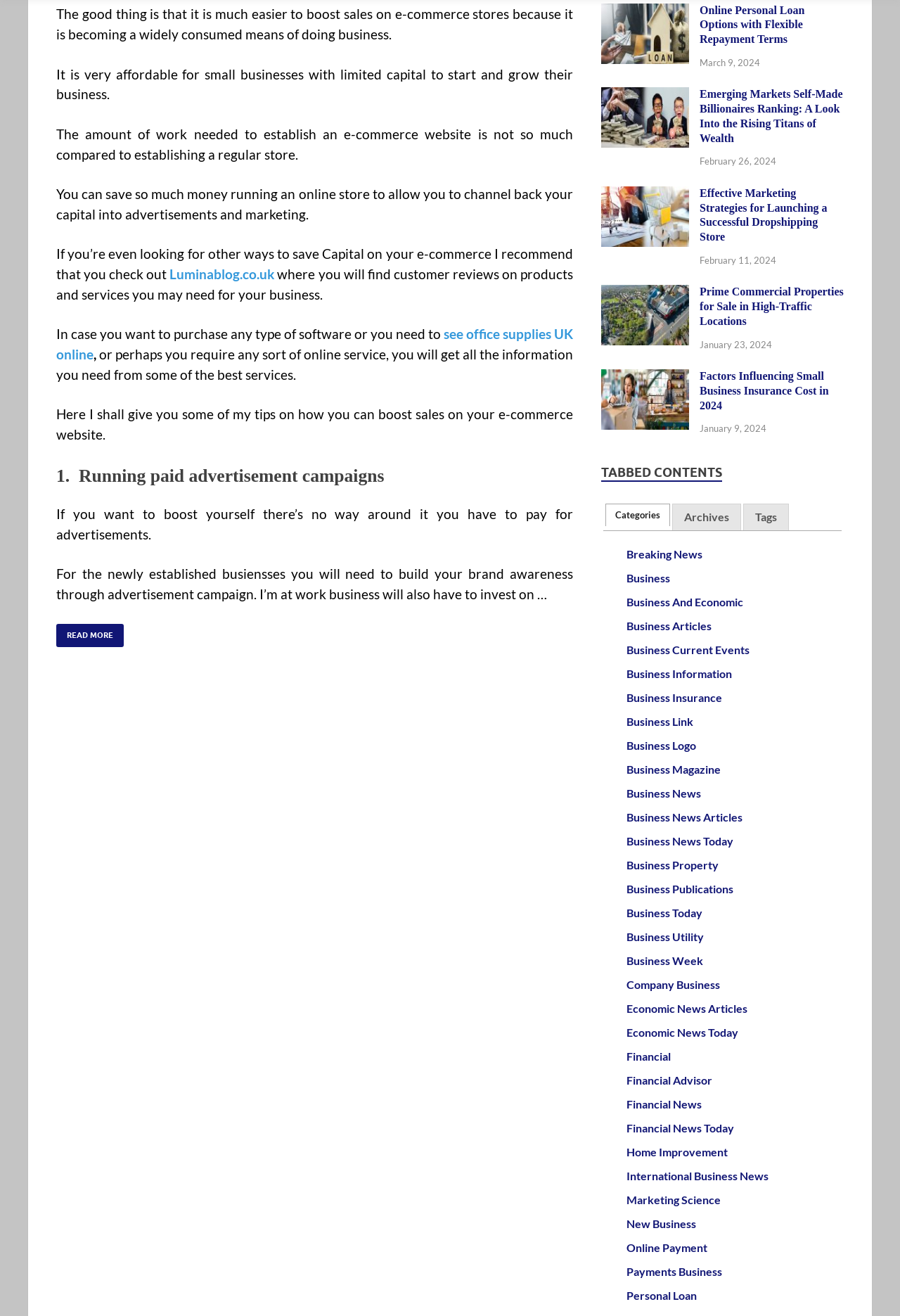Based on the element description: "Business News Articles", identify the bounding box coordinates for this UI element. The coordinates must be four float numbers between 0 and 1, listed as [left, top, right, bottom].

[0.696, 0.616, 0.825, 0.626]